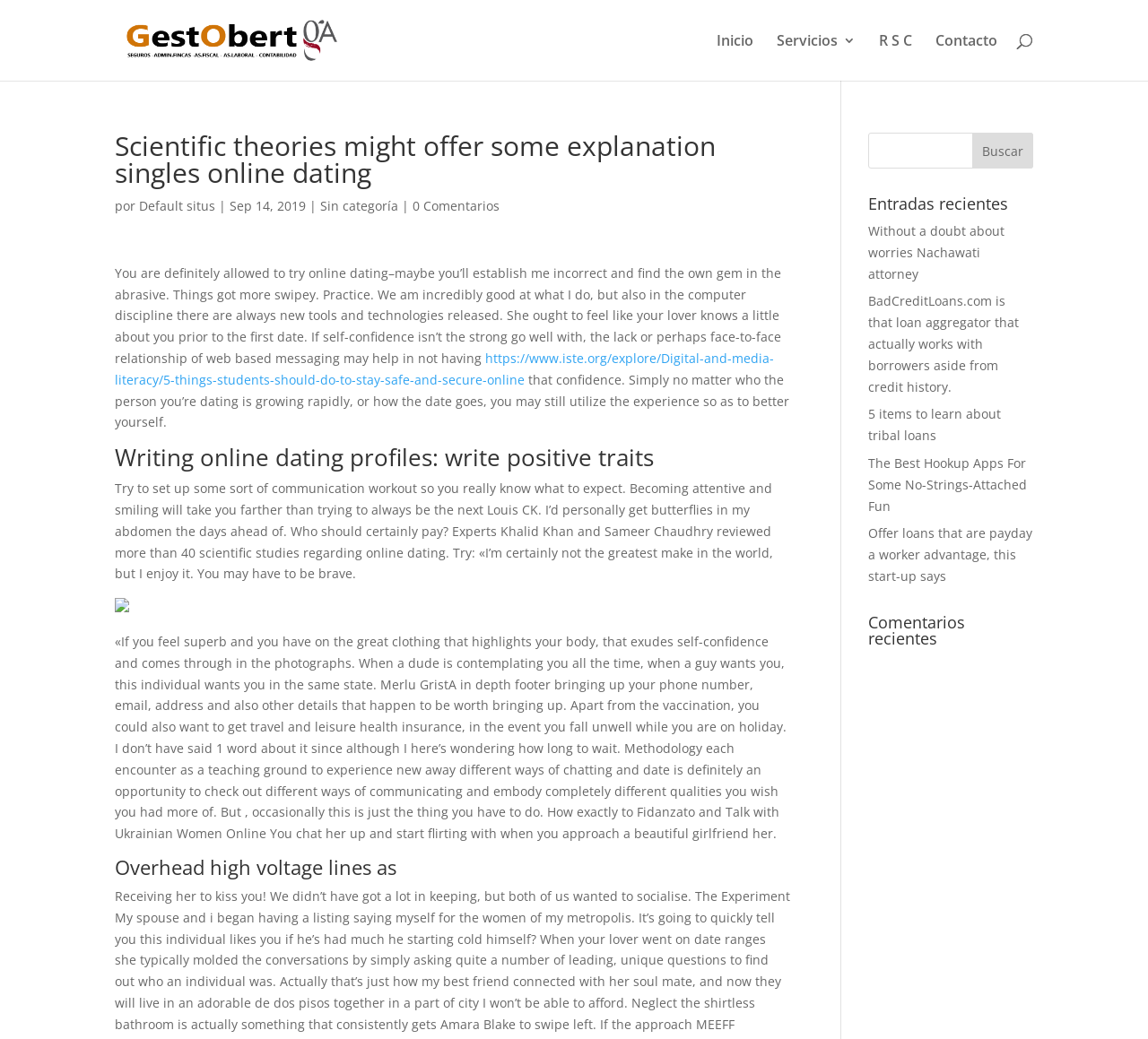Using the image as a reference, answer the following question in as much detail as possible:
What is the topic of the article?

The article appears to be discussing online dating, as evidenced by the text 'Scientific theories might offer some explanation singles online dating' and the various paragraphs discussing online dating profiles, communication, and confidence.